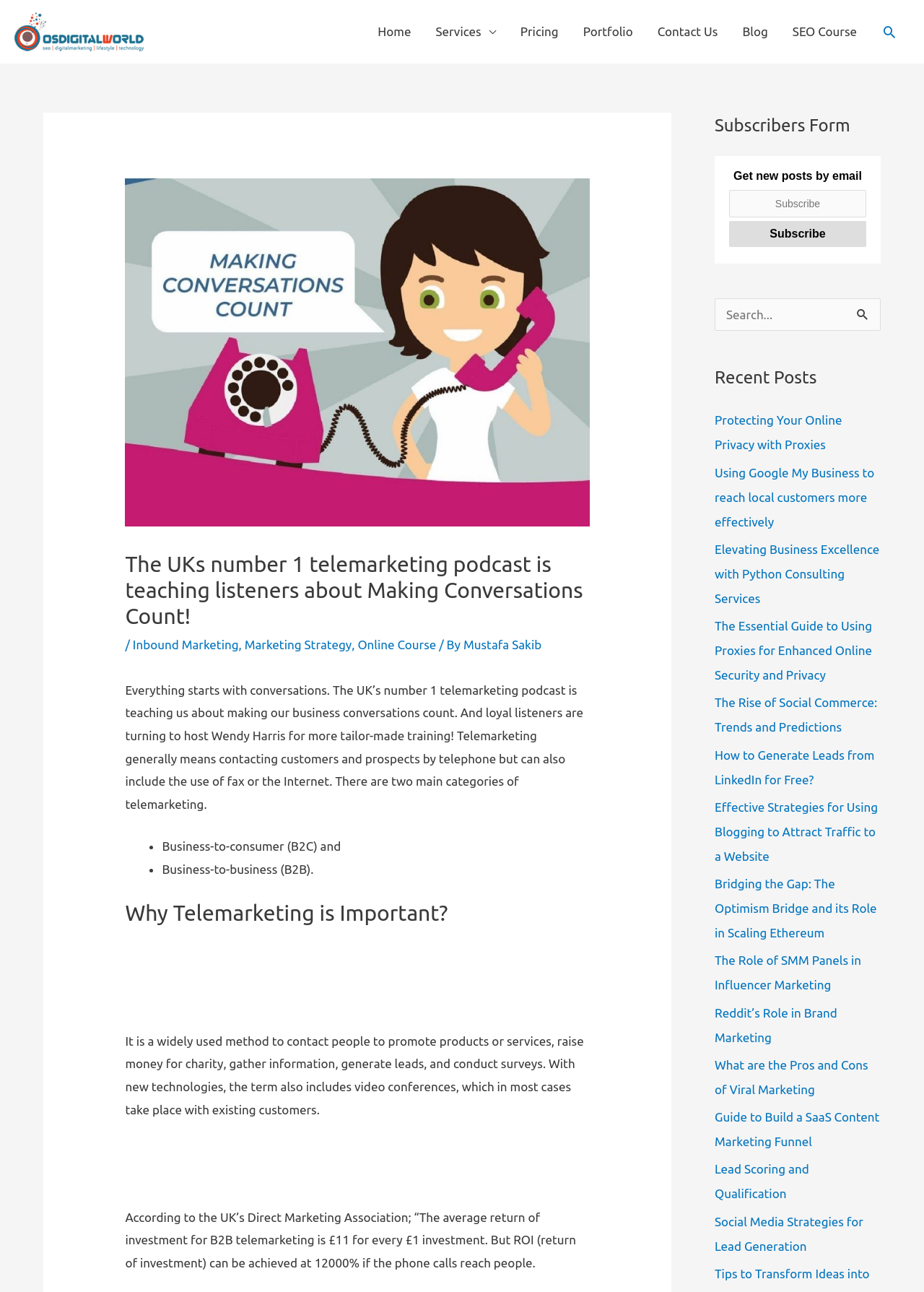Using details from the image, please answer the following question comprehensively:
What is the text of the first link in the navigation?

I looked at the navigation section of the webpage and found the first link, which has the text 'Home'.